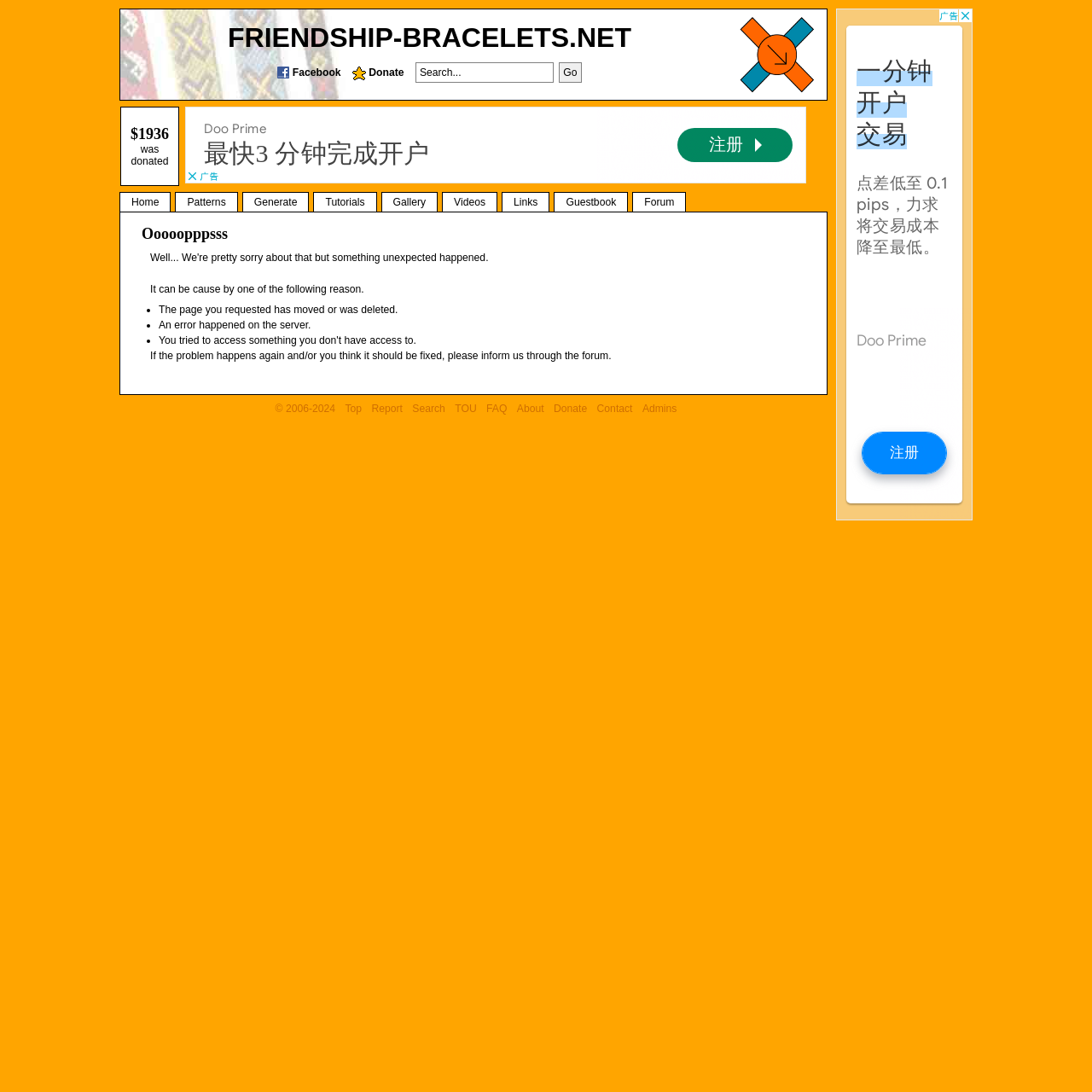Can you find the bounding box coordinates for the UI element given this description: "Banking"? Provide the coordinates as four float numbers between 0 and 1: [left, top, right, bottom].

None